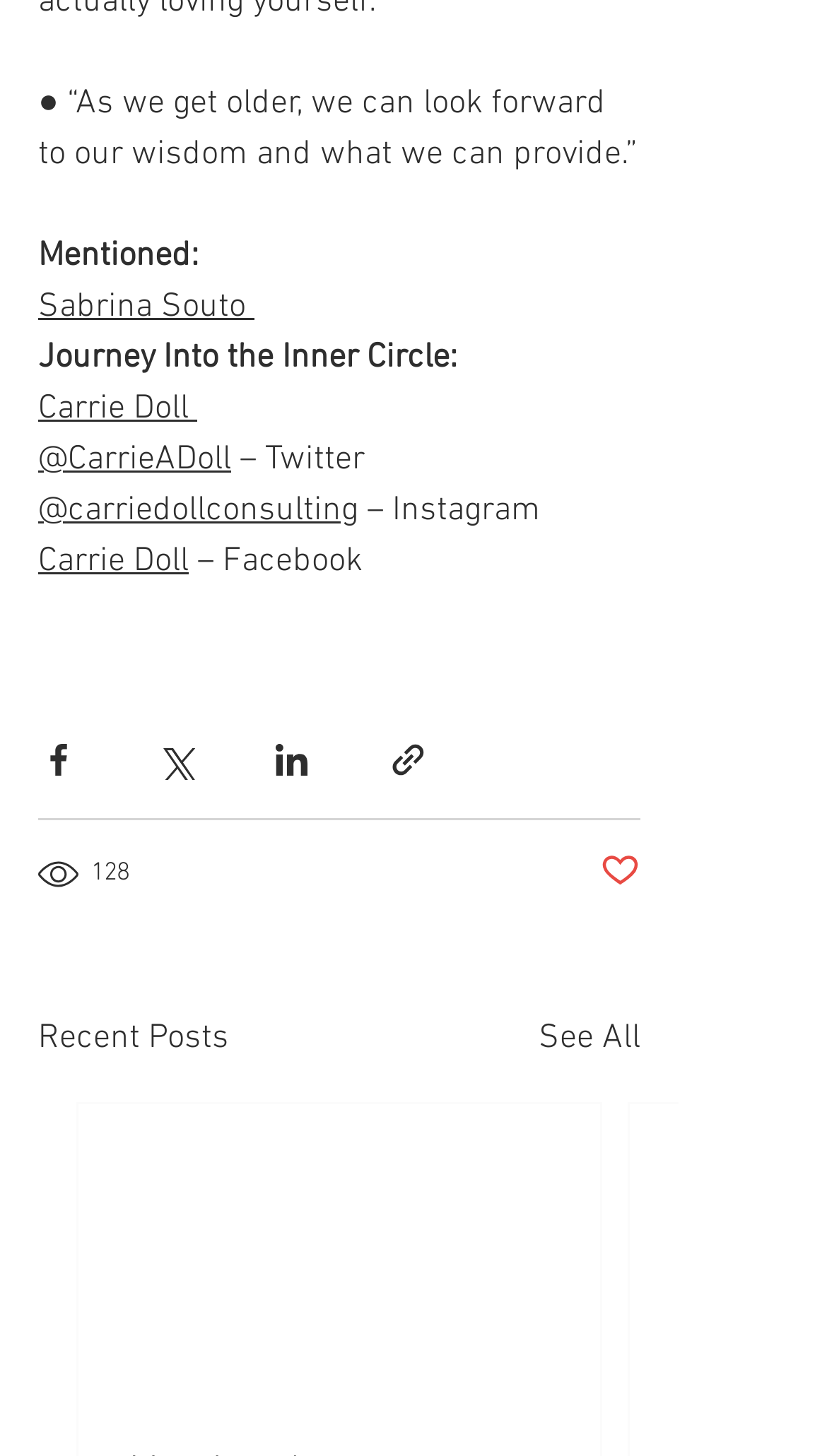Identify the bounding box coordinates necessary to click and complete the given instruction: "View Carrie Doll's Facebook page".

[0.046, 0.371, 0.228, 0.401]